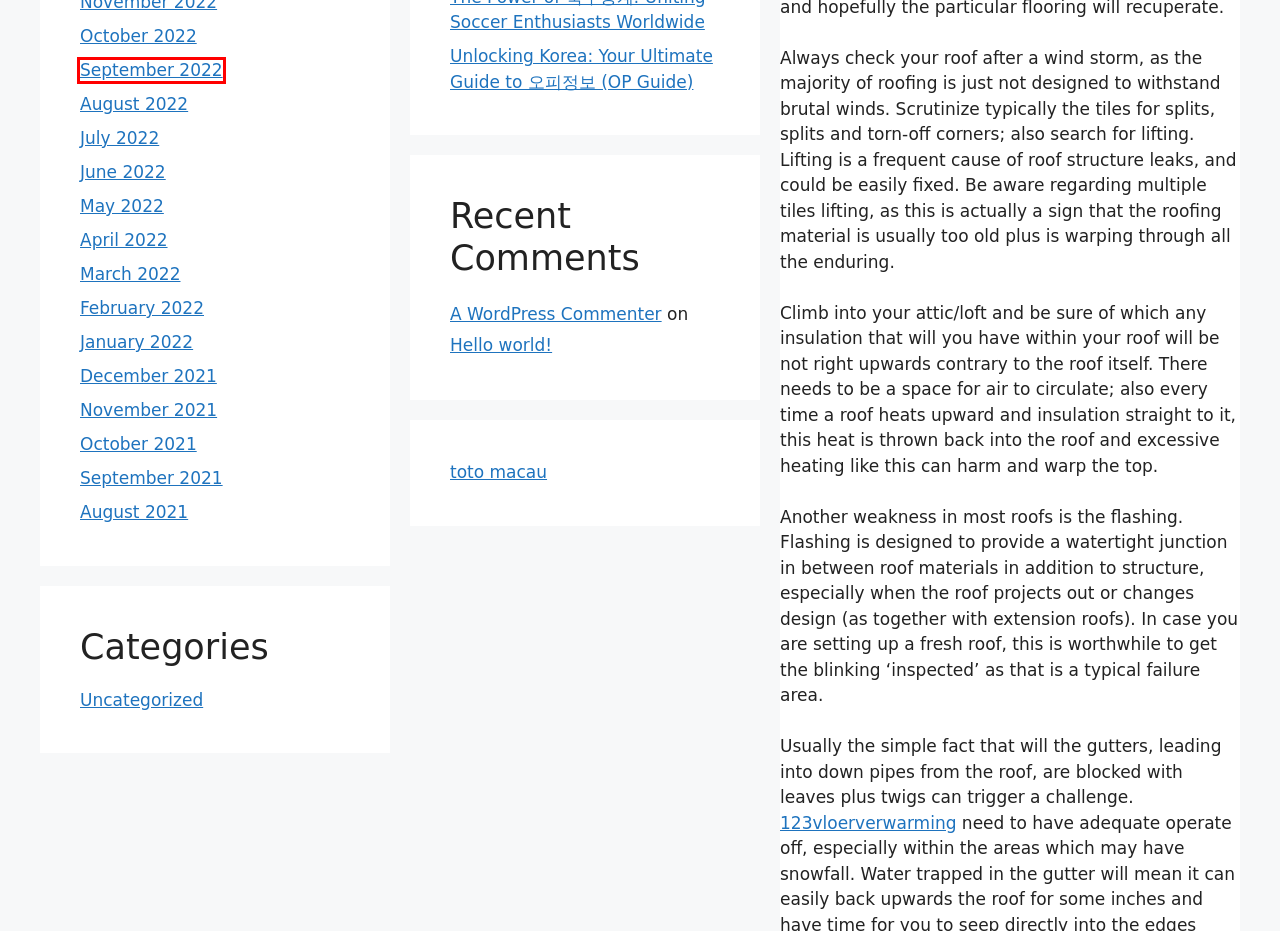Observe the provided screenshot of a webpage with a red bounding box around a specific UI element. Choose the webpage description that best fits the new webpage after you click on the highlighted element. These are your options:
A. September 2022 – My Blog
B. February 2022 – My Blog
C. Blog Tool, Publishing Platform, and CMS – WordPress.org
D. April 2022 – My Blog
E. January 2022 – My Blog
F. May 2022 – My Blog
G. June 2022 – My Blog
H. November 2021 – My Blog

A